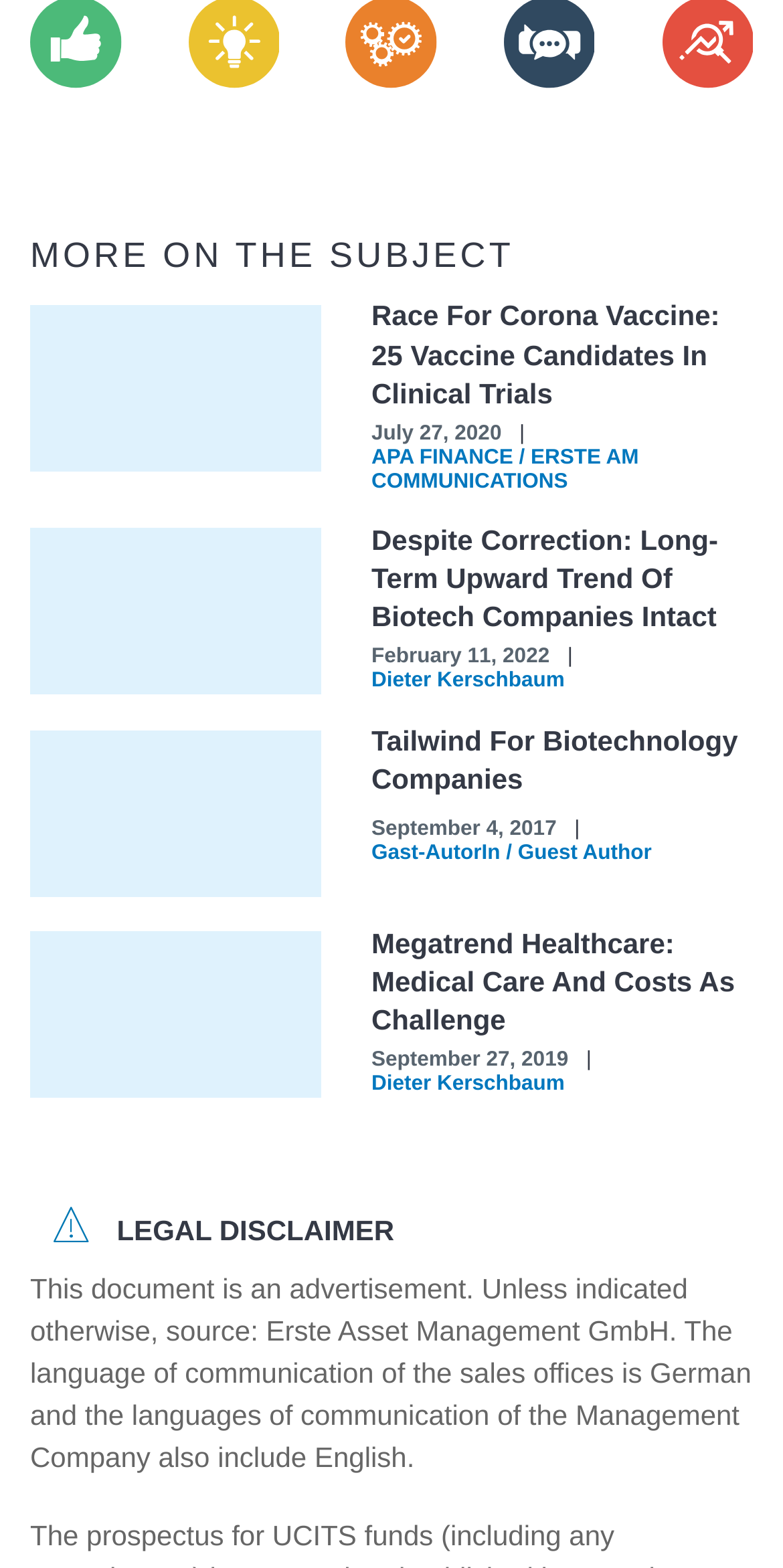Please specify the bounding box coordinates of the clickable region necessary for completing the following instruction: "Read the article 'Race for Corona vaccine: 25 vaccine candidates in clinical trials'". The coordinates must consist of four float numbers between 0 and 1, i.e., [left, top, right, bottom].

[0.038, 0.194, 0.41, 0.3]